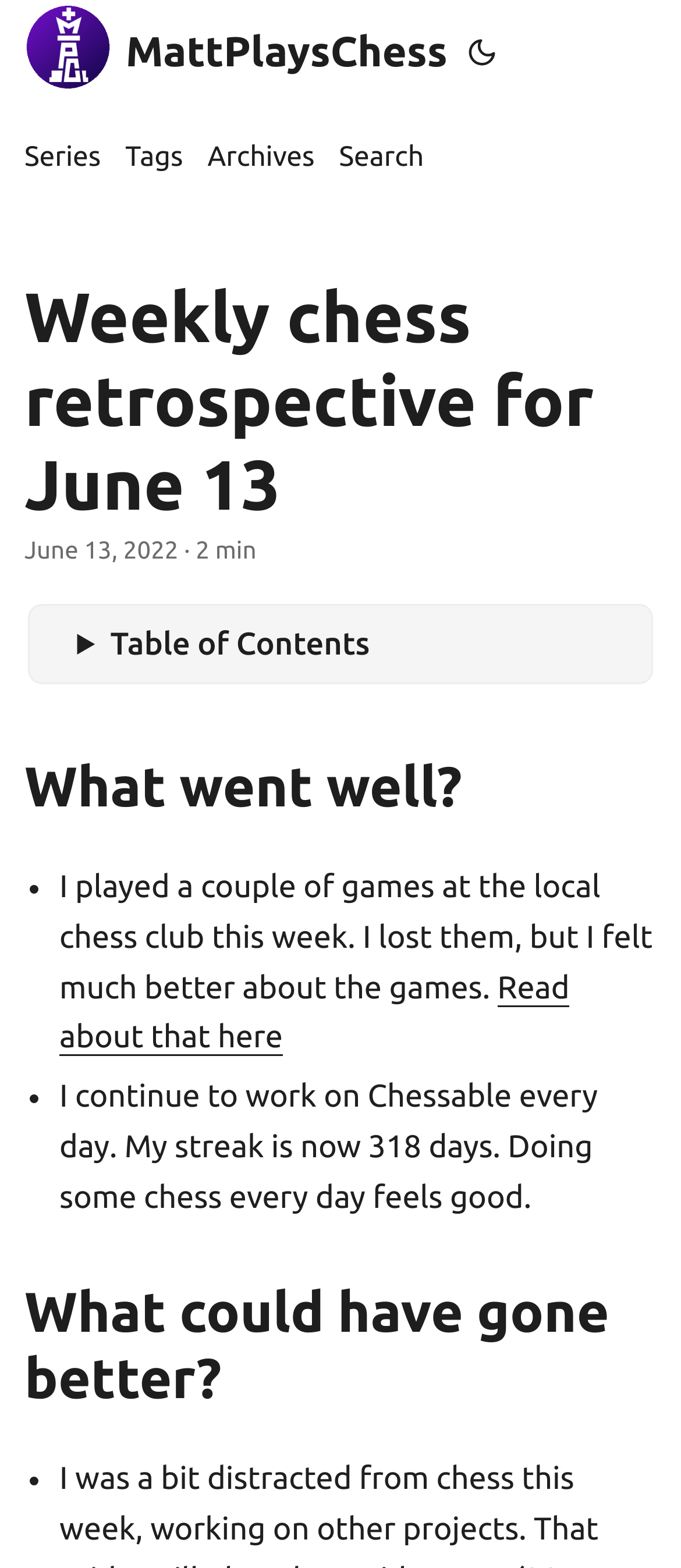Extract the bounding box coordinates for the UI element described by the text: "title="(Alt + T)"". The coordinates should be in the form of [left, top, right, bottom] with values between 0 and 1.

[0.678, 0.0, 0.739, 0.067]